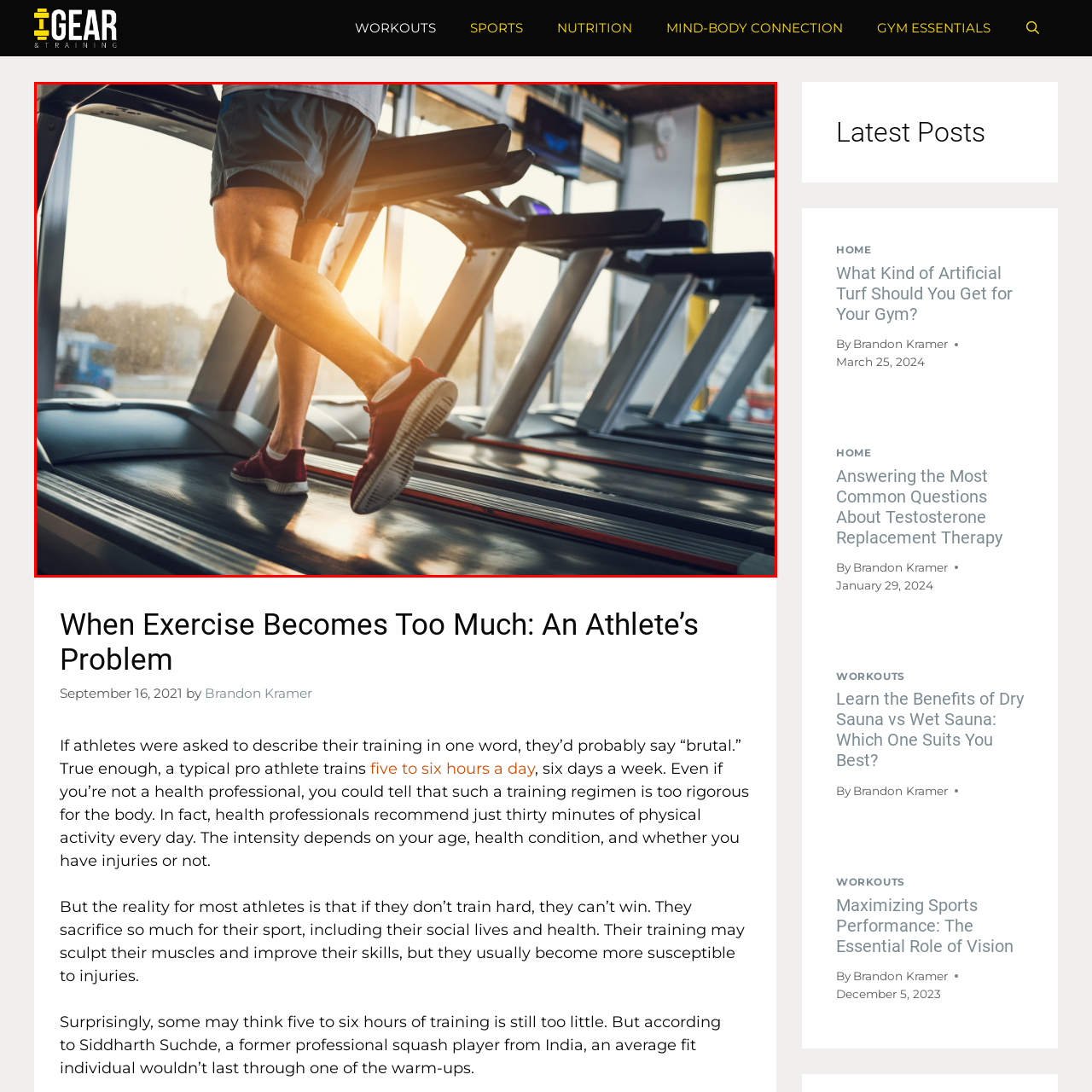Give a detailed caption for the image that is encased within the red bounding box.

The image captures an athlete in motion, running on a treadmill, symbolizing the rigorous training often undertaken by professional sportsmen and women. The individual is dressed in a fitted grey T-shirt and black shorts, with red athletic shoes that provide both style and support. The background features large windows that allow natural light to pour in, creating a warm and inviting atmosphere in the gym. This scene is a reminder of the commitment athletes demonstrate through their training regimens, which can extend five to six hours each day. The image reflects the intensity and discipline required in athletics, tying into the theme of the accompanying article, which discusses the challenges of overexercising and its impact on athletes' health.